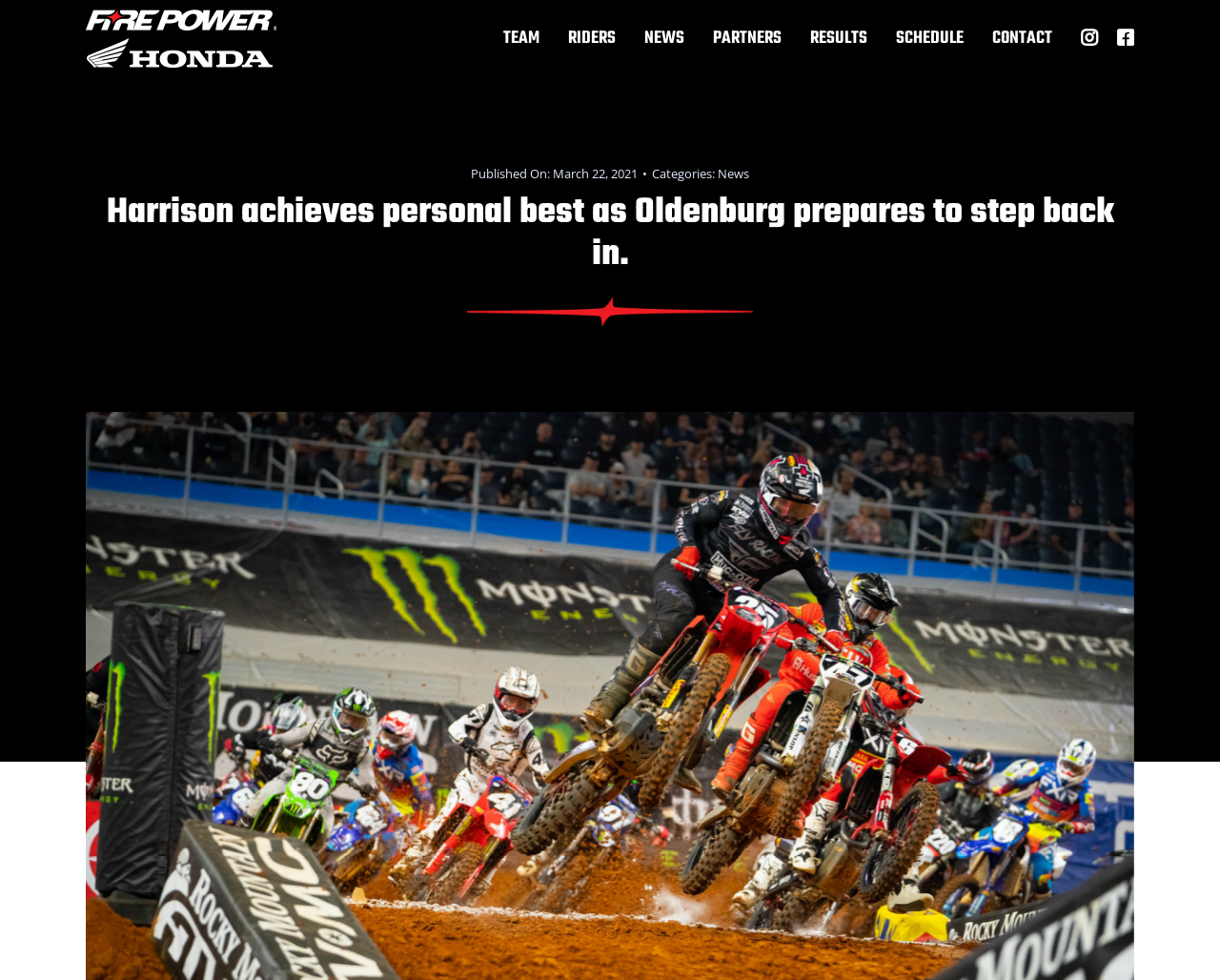Find the bounding box coordinates of the clickable region needed to perform the following instruction: "Discover Prozessbasierte Hochwasserabschätzung für mesoskalige Einzugsgebiete". The coordinates should be provided as four float numbers between 0 and 1, i.e., [left, top, right, bottom].

None